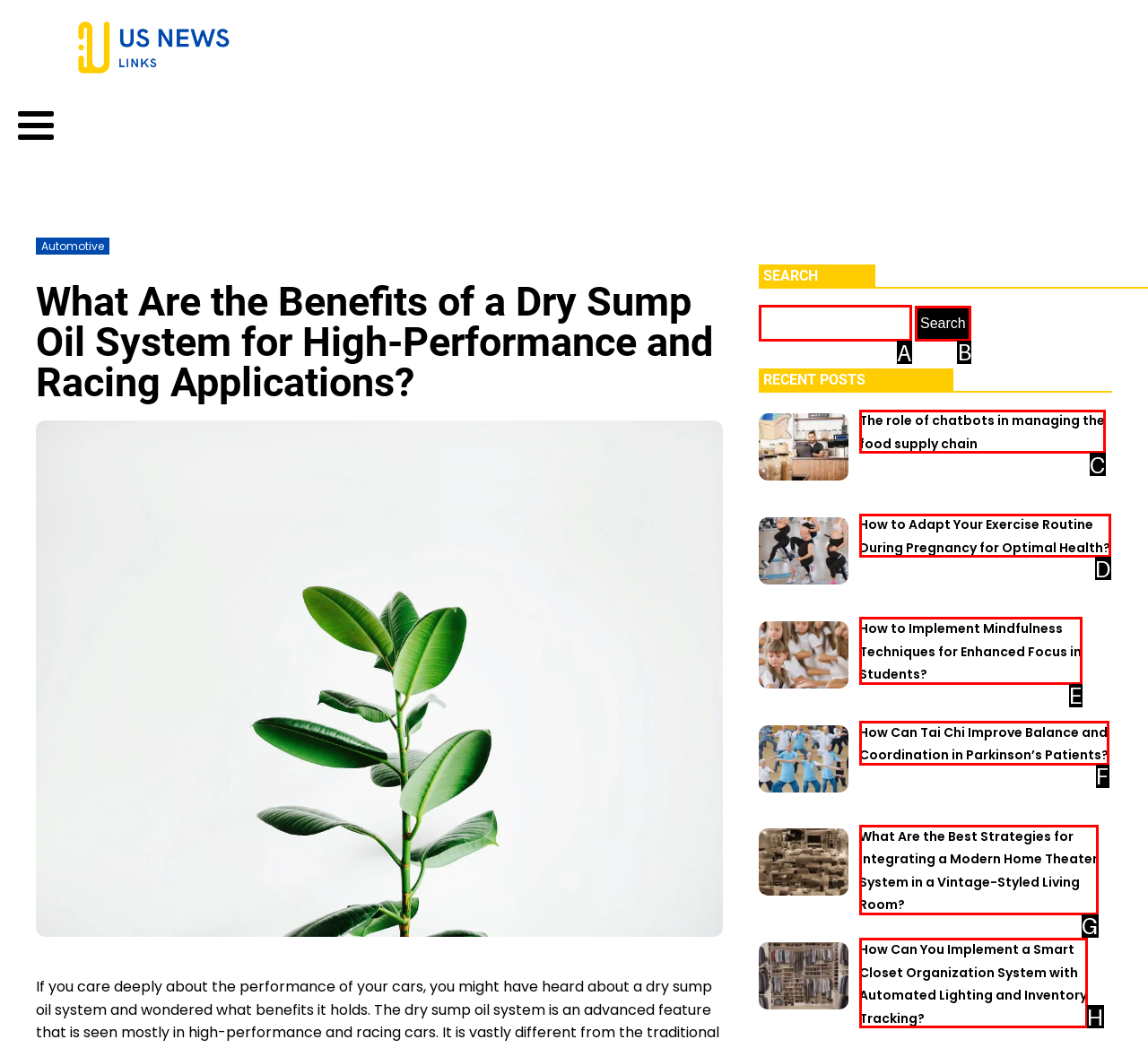Match the option to the description: Donate
State the letter of the correct option from the available choices.

None